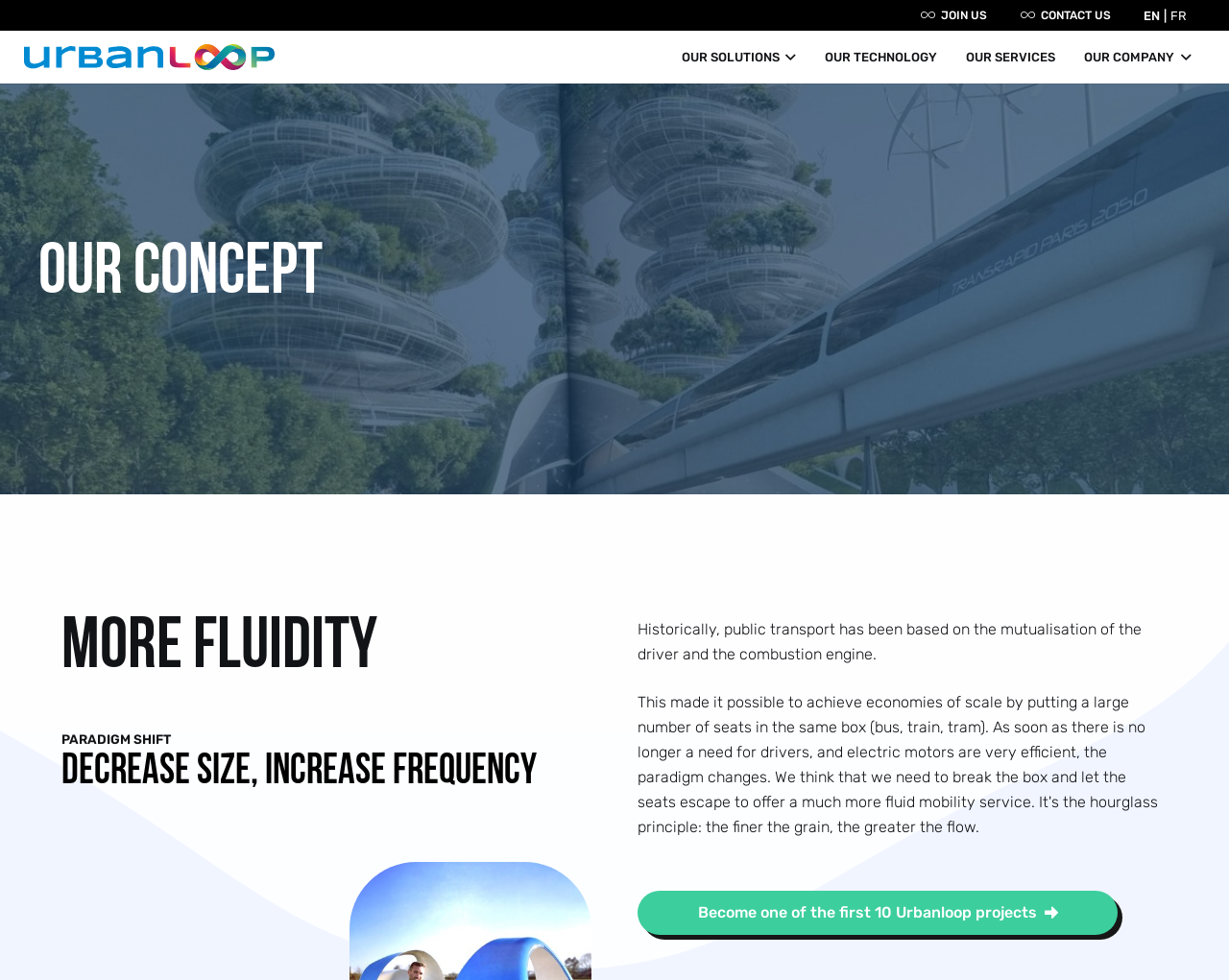Extract the bounding box coordinates for the UI element described by the text: "Our technology". The coordinates should be in the form of [left, top, right, bottom] with values between 0 and 1.

[0.881, 0.878, 0.969, 0.896]